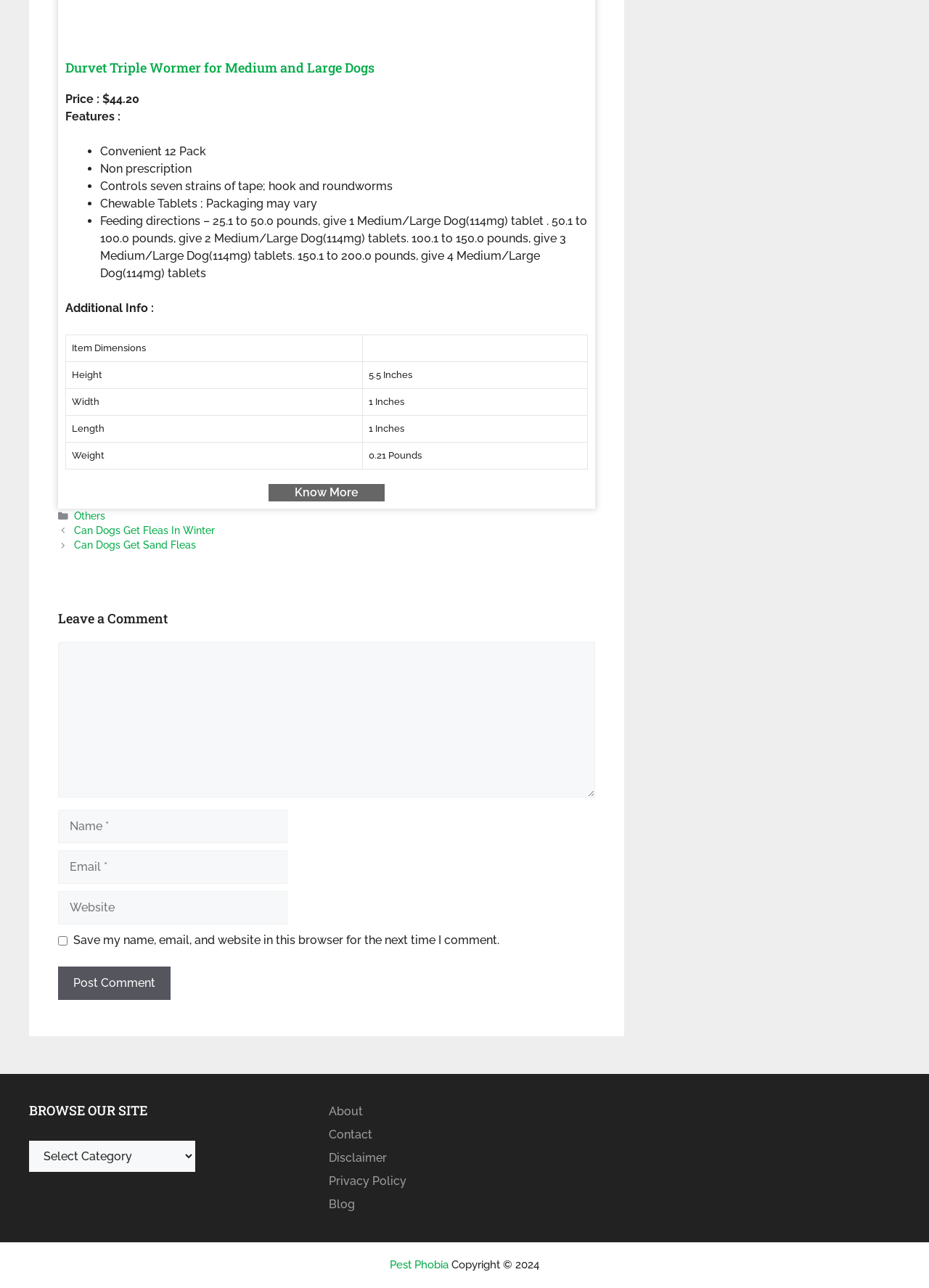What is the price of Durvet Triple Wormer for Medium and Large Dogs?
We need a detailed and meticulous answer to the question.

The price of Durvet Triple Wormer for Medium and Large Dogs is mentioned as 'Price : $44.20' in the webpage.